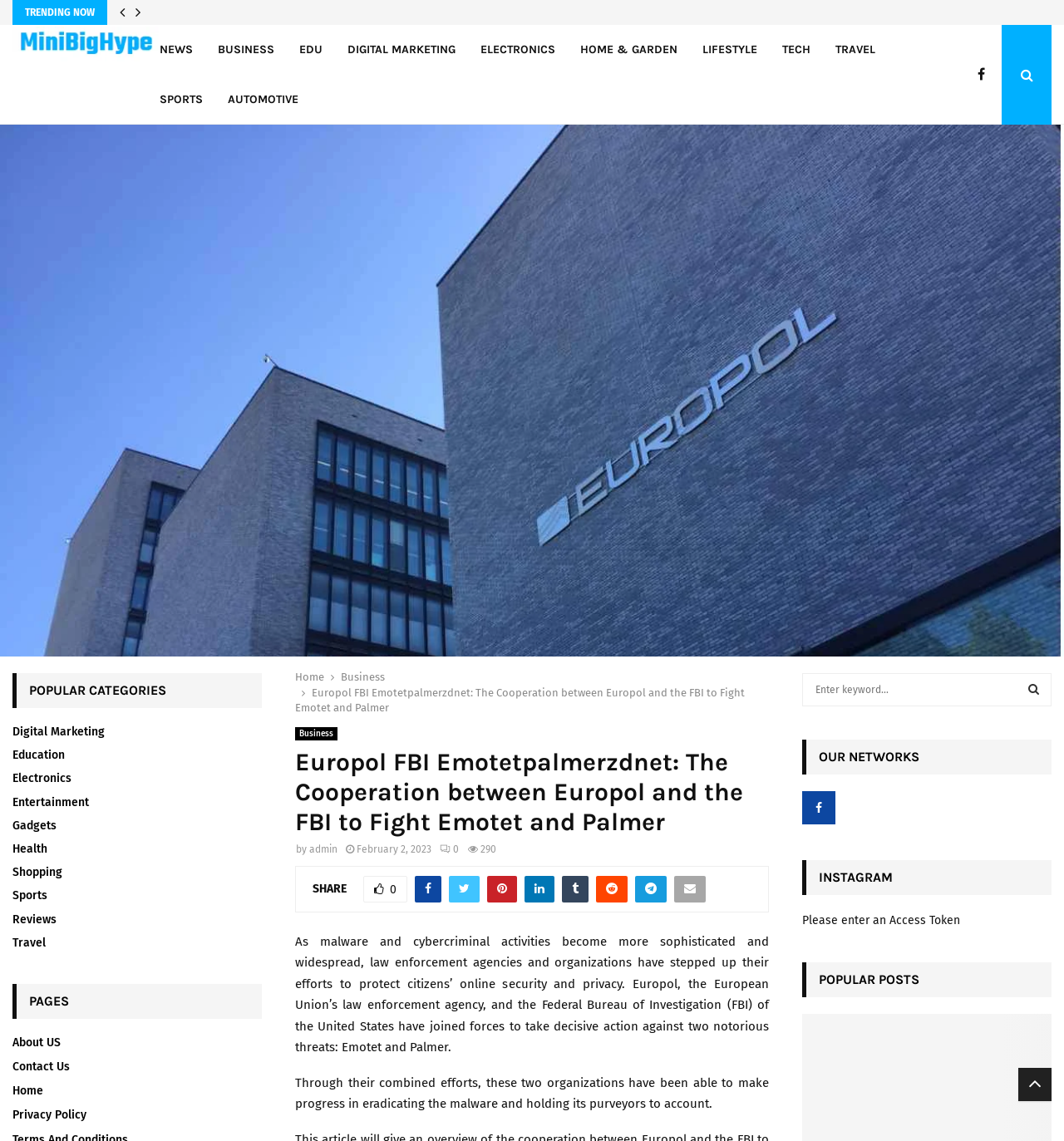Please locate the clickable area by providing the bounding box coordinates to follow this instruction: "Search for something".

[0.754, 0.59, 0.988, 0.619]